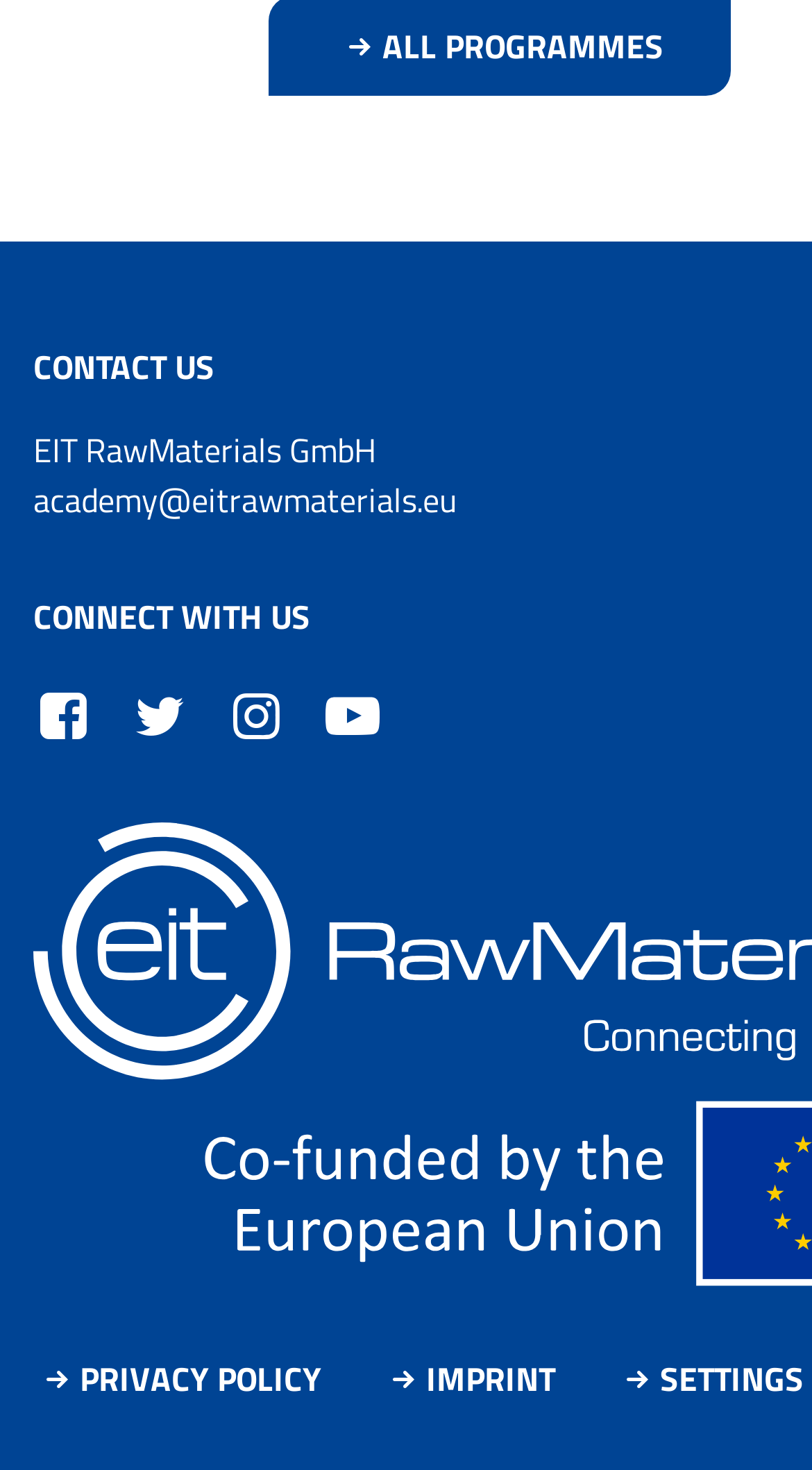Identify the bounding box coordinates for the element you need to click to achieve the following task: "access imprint". The coordinates must be four float values ranging from 0 to 1, formatted as [left, top, right, bottom].

[0.468, 0.921, 0.684, 0.955]